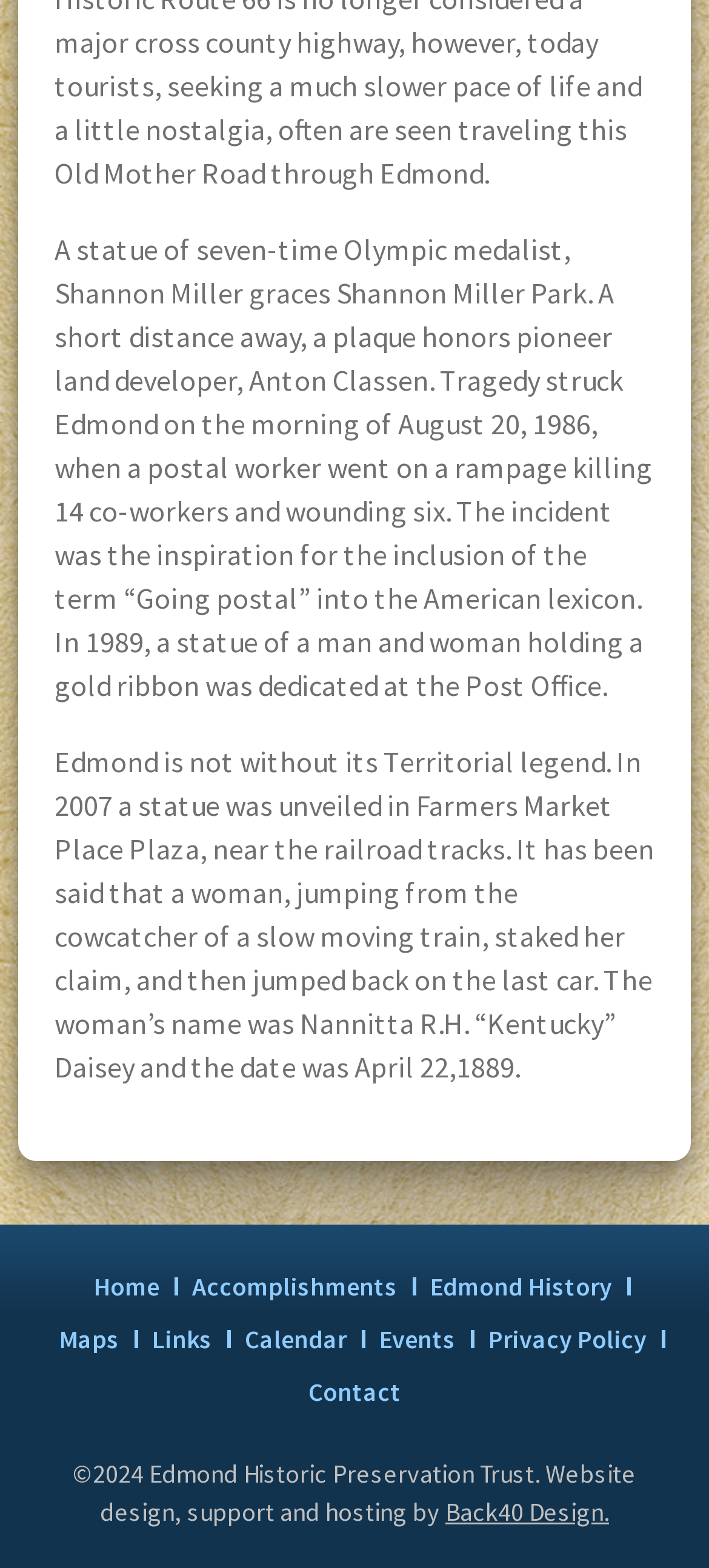What is the term inspired by the 1986 incident?
We need a detailed and exhaustive answer to the question. Please elaborate.

The webpage states that the incident on August 20, 1986, when a postal worker went on a rampage, inspired the inclusion of the term 'Going postal' into the American lexicon.